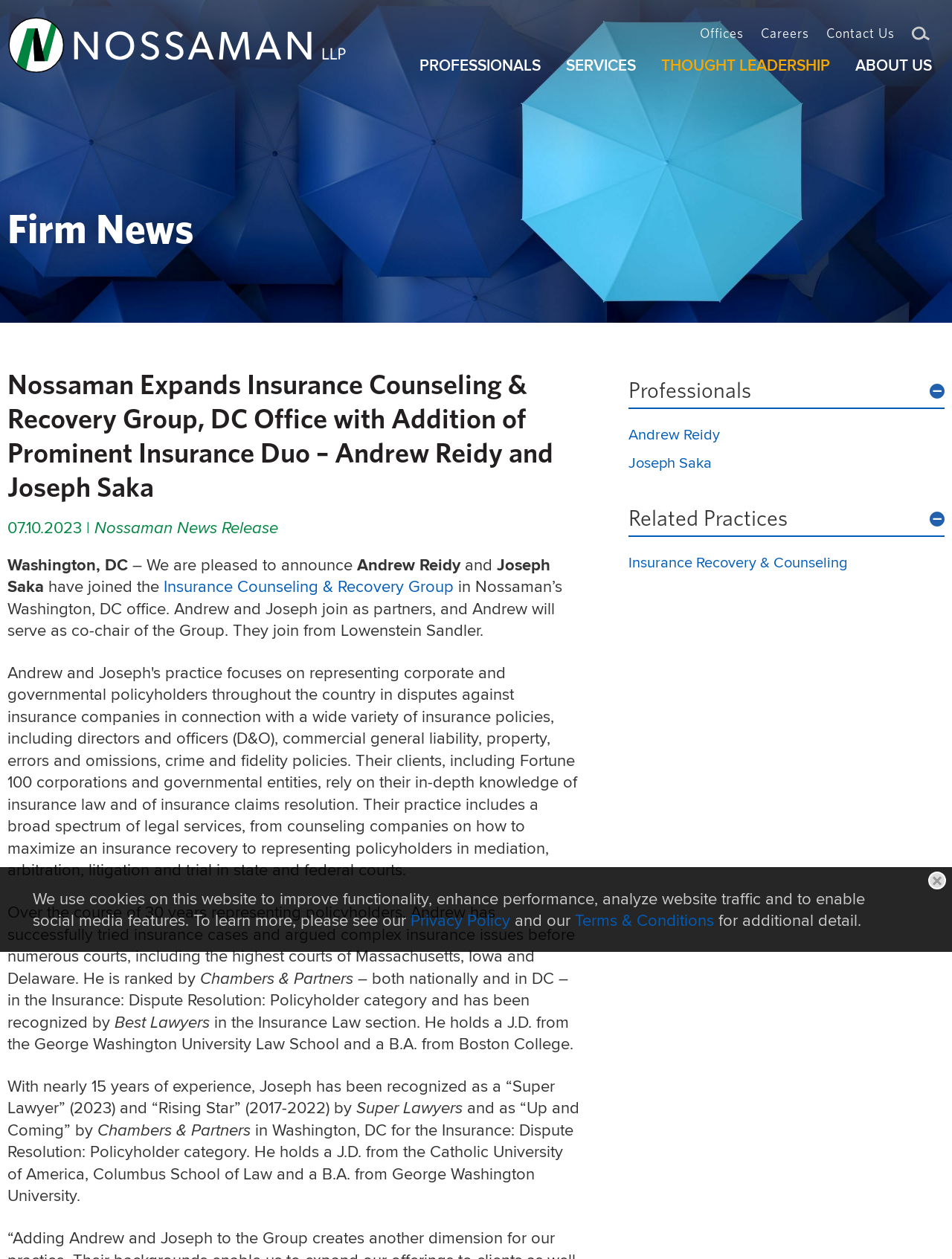Find and generate the main title of the webpage.

Nossaman Expands Insurance Counseling & Recovery Group, DC Office with Addition of Prominent Insurance Duo – Andrew Reidy and Joseph Saka